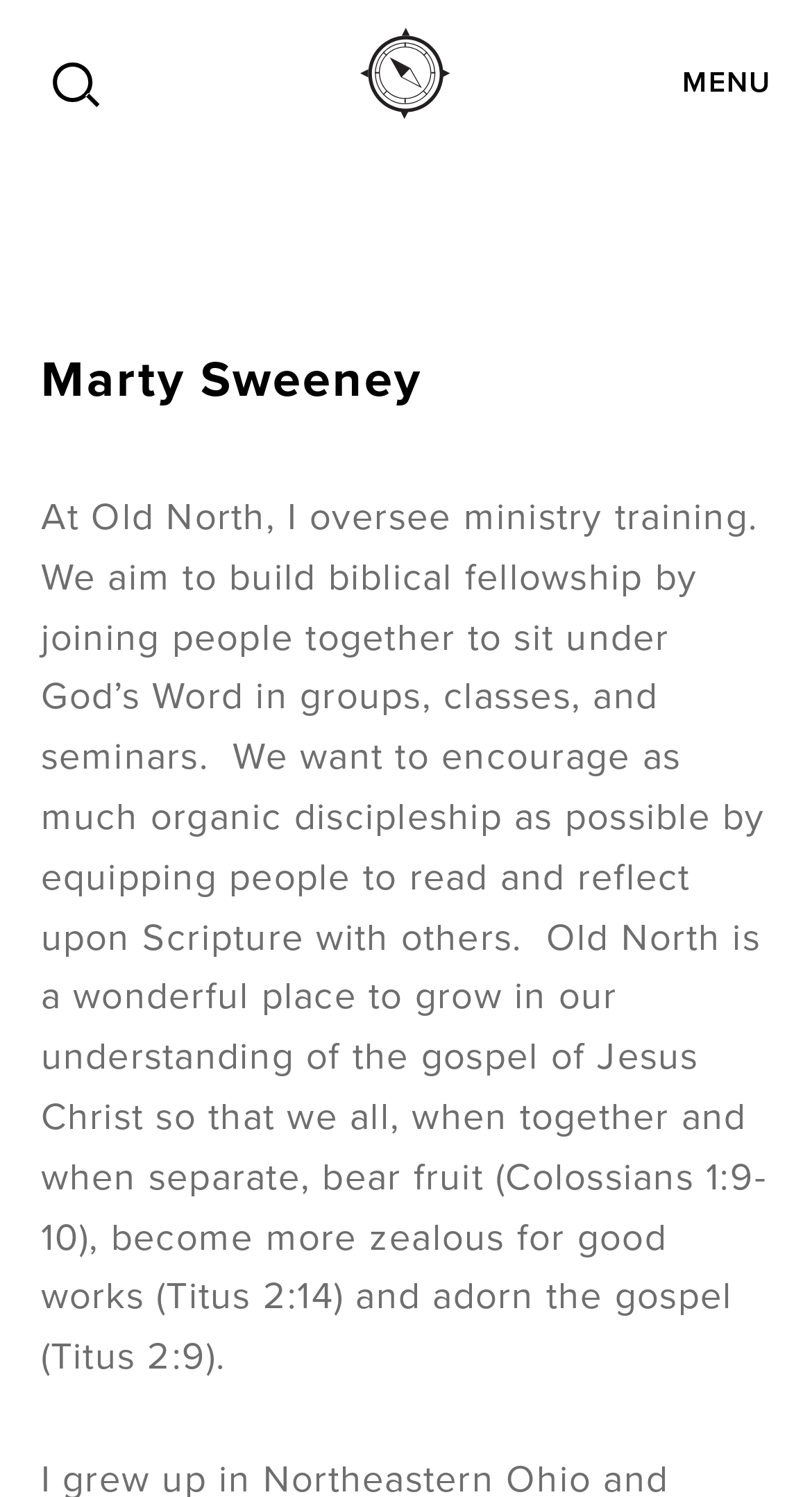What is the role of Marty Sweeney?
From the image, respond using a single word or phrase.

Ministry training